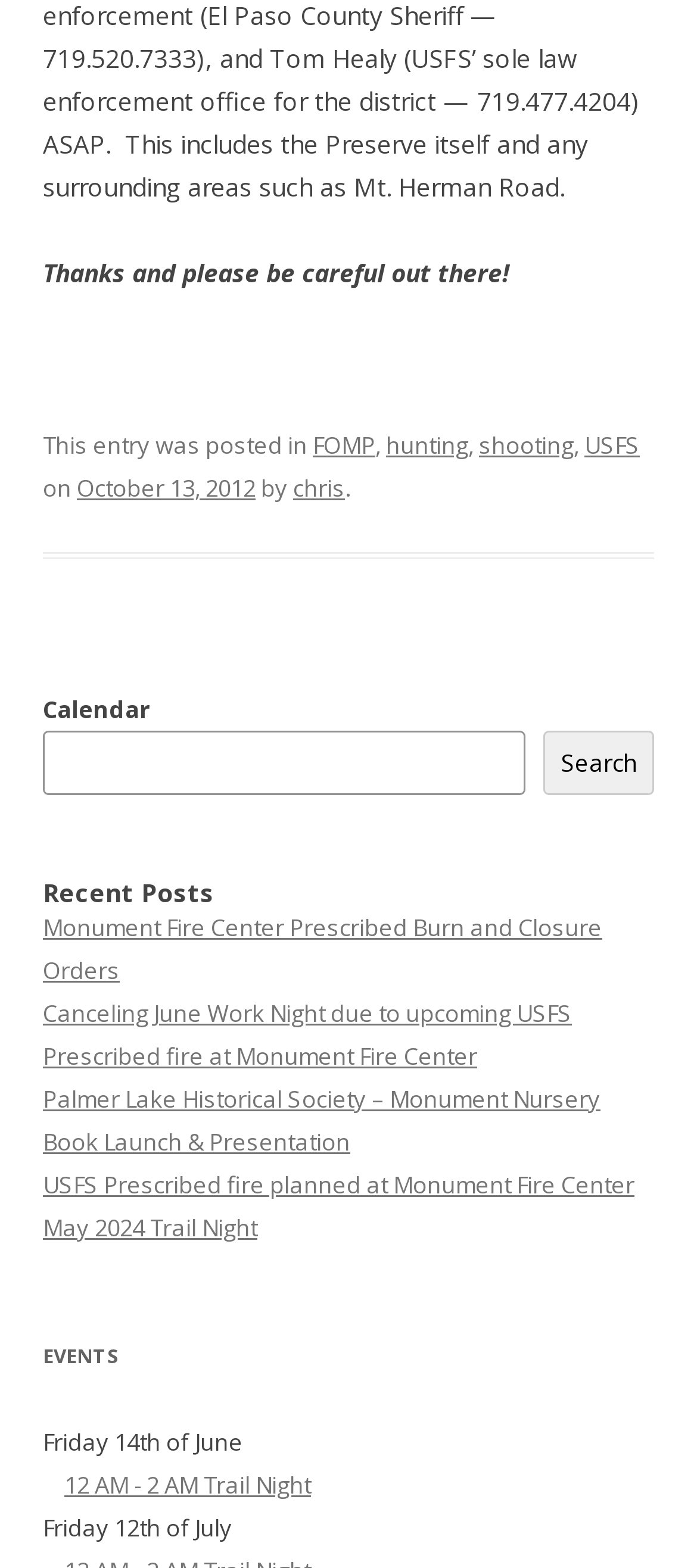Specify the bounding box coordinates of the element's area that should be clicked to execute the given instruction: "Search for events". The coordinates should be four float numbers between 0 and 1, i.e., [left, top, right, bottom].

[0.062, 0.466, 0.755, 0.507]